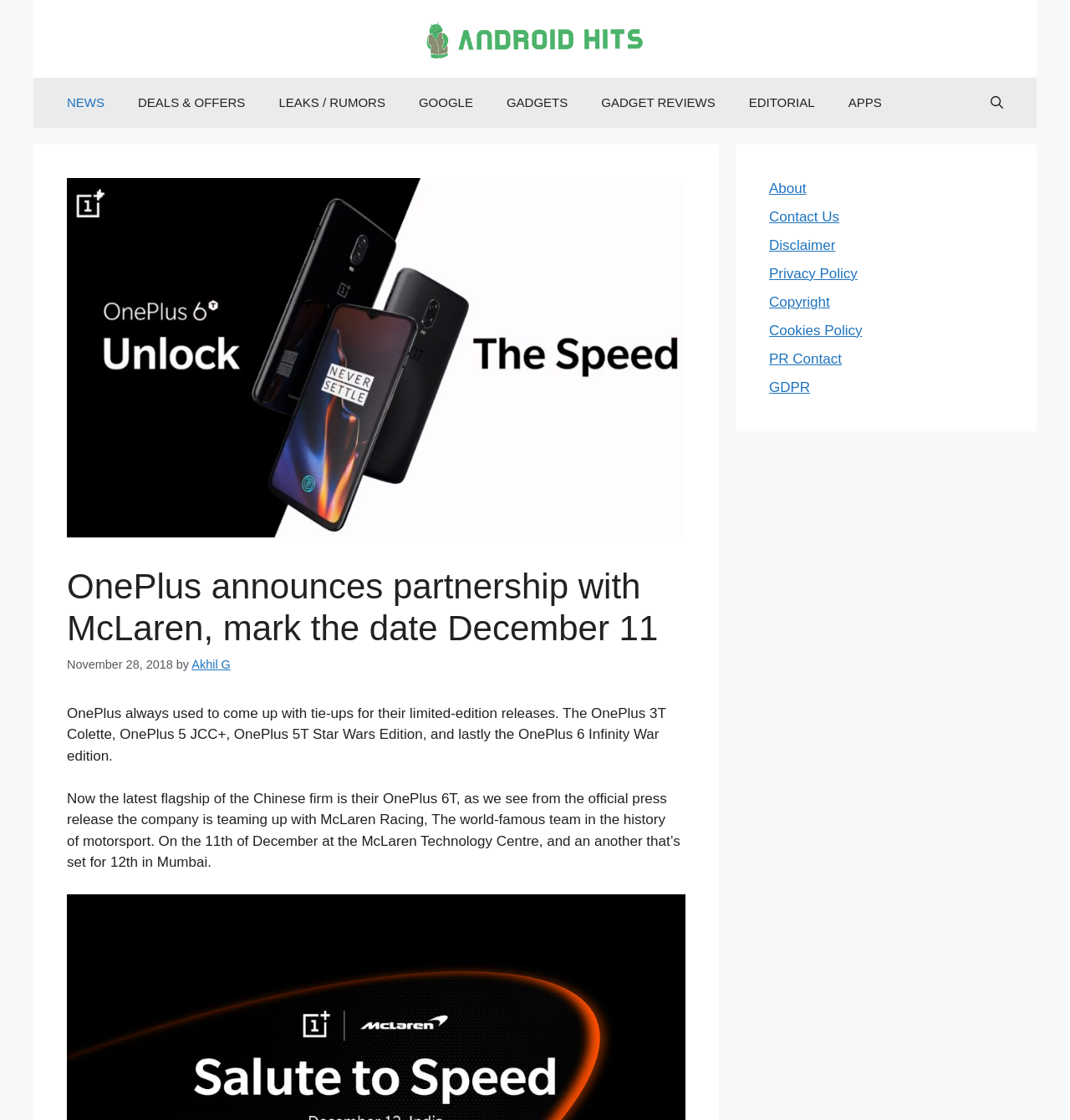What is the name of the website?
Please provide an in-depth and detailed response to the question.

I determined the answer by looking at the banner element at the top of the webpage, which contains a link with the text 'AndroidHits'.